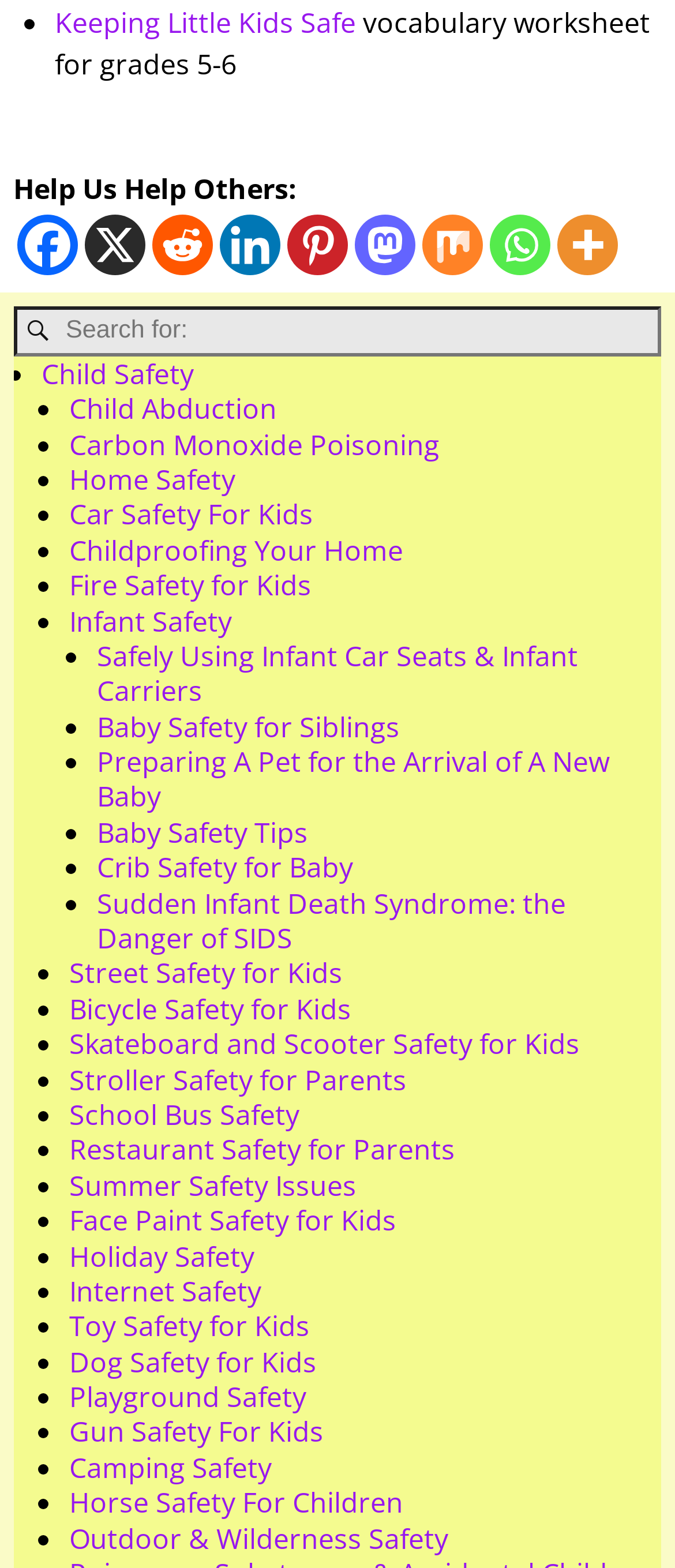Provide a one-word or brief phrase answer to the question:
How many list markers are there on this webpage?

30